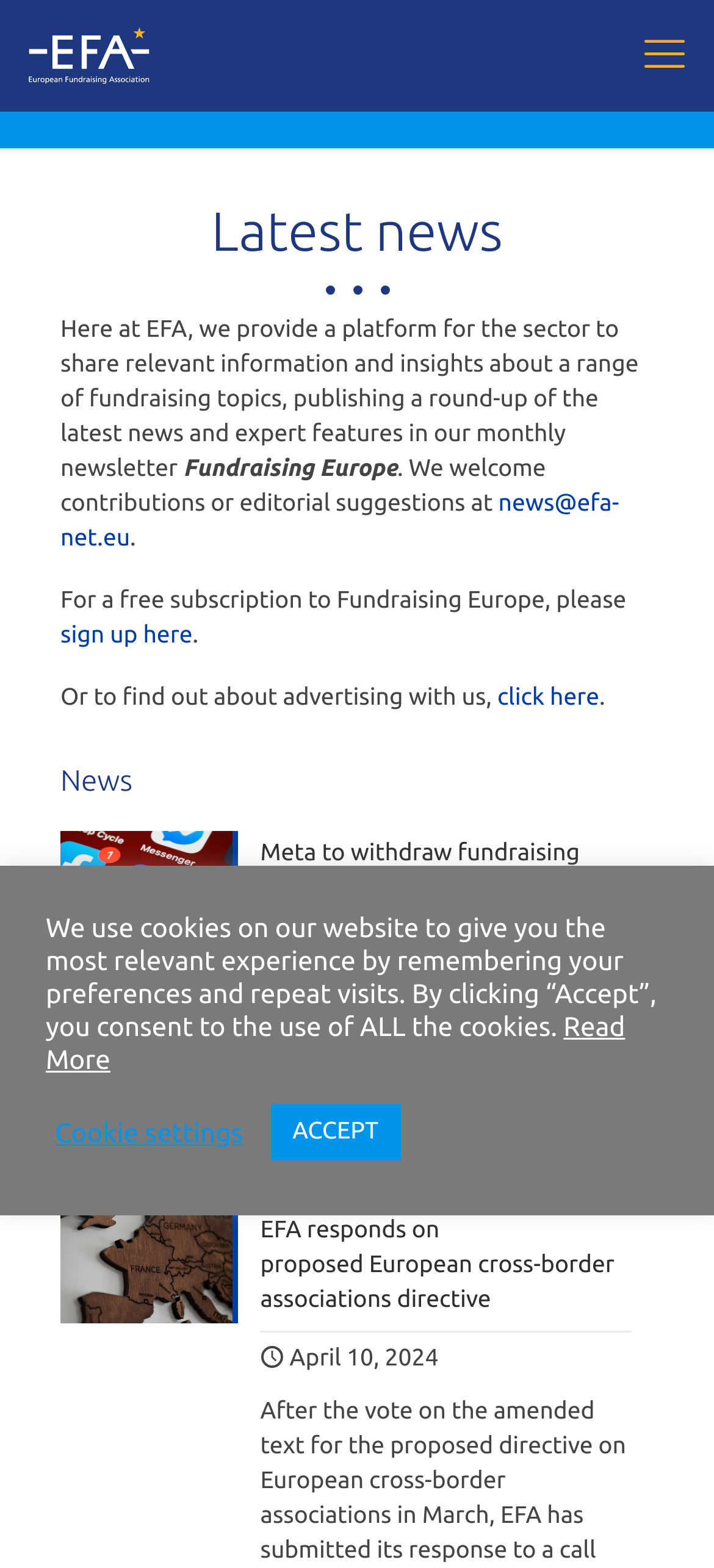Indicate the bounding box coordinates of the clickable region to achieve the following instruction: "Sign up for Fundraising Europe."

[0.085, 0.397, 0.27, 0.413]